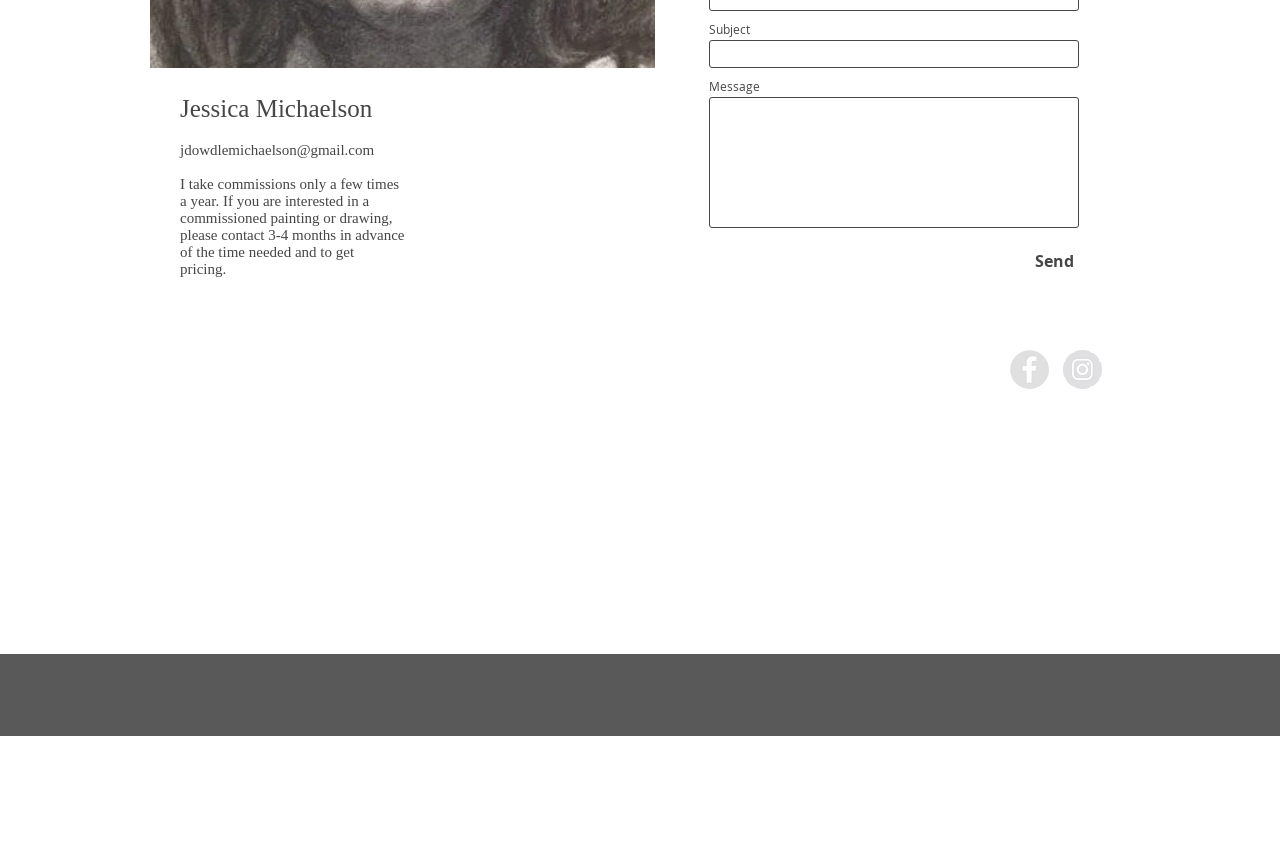Give the bounding box coordinates for this UI element: "name="subject"". The coordinates should be four float numbers between 0 and 1, arranged as [left, top, right, bottom].

[0.554, 0.047, 0.843, 0.08]